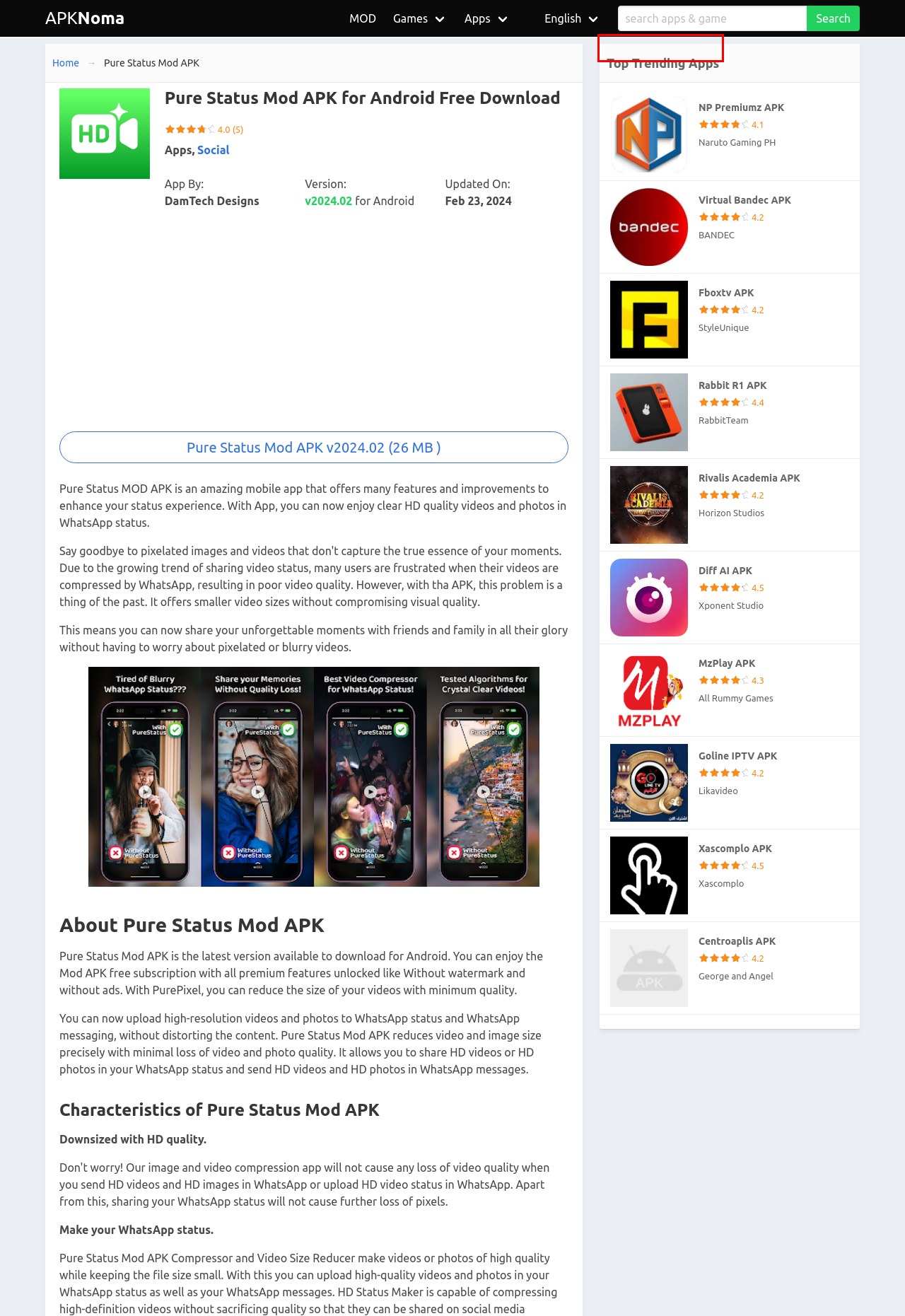Examine the screenshot of a webpage with a red rectangle bounding box. Select the most accurate webpage description that matches the new webpage after clicking the element within the bounding box. Here are the candidates:
A. Android için Pure Status Mod APK latest v2024.02 İndir
B. 下载 Pure Status Mod APK latest v2024.02 for Android
C. Descargar Pure Status Mod APK latest v2024.02 para Android
D. Download Pure Status Mod APK latest v2024.02 voor Android
E. Laden Sie Pure Status Mod APK latest v2024.02 für Android herunter
F. Scarica Pure Status Mod APK latest v2024.02 per Android
G. Pure Status Mod APK latest v2024.02 for Androidをダウンロード
H. Tải xuống Pure Status Mod APK latest v2024.02 cho Android

E